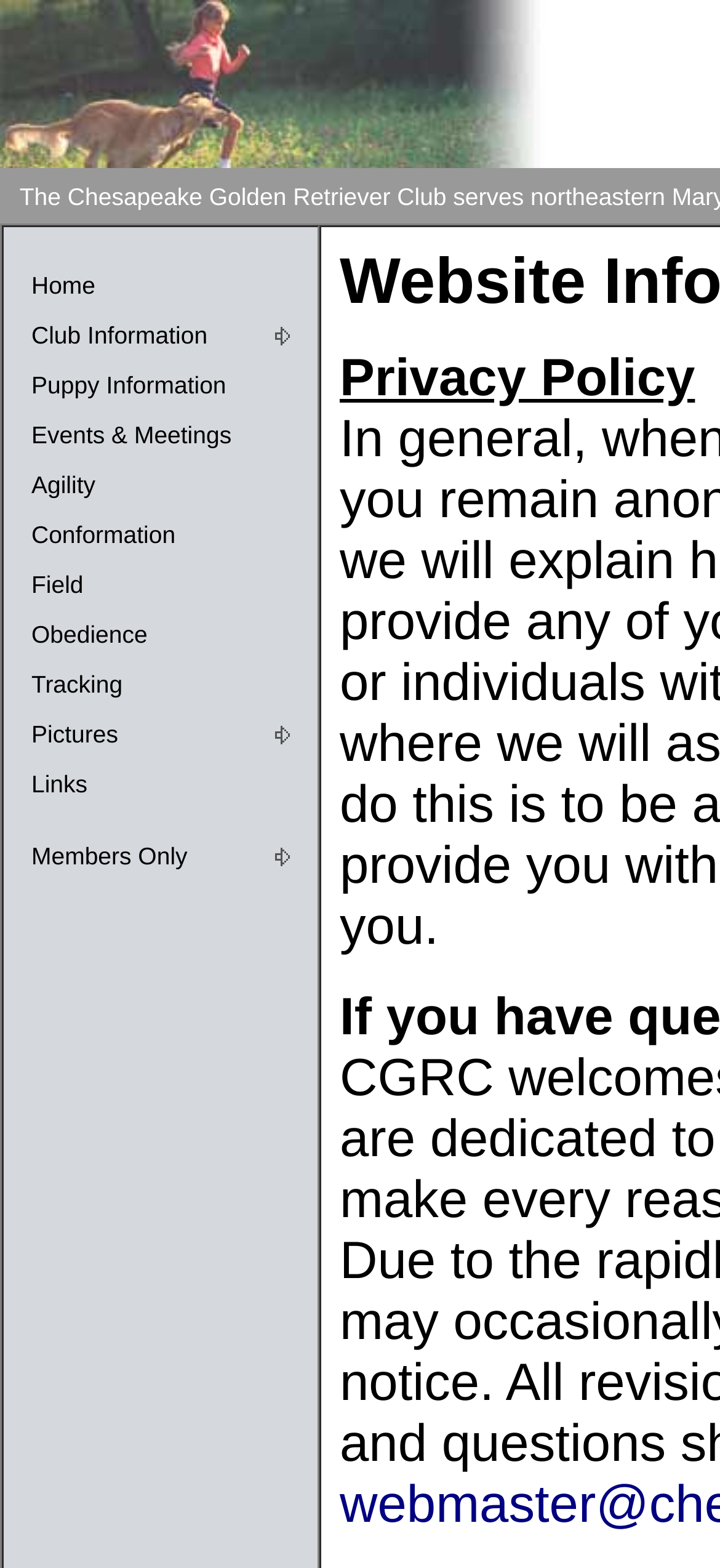What is the last link in the navigation menu?
Answer the question with a single word or phrase derived from the image.

Members Only